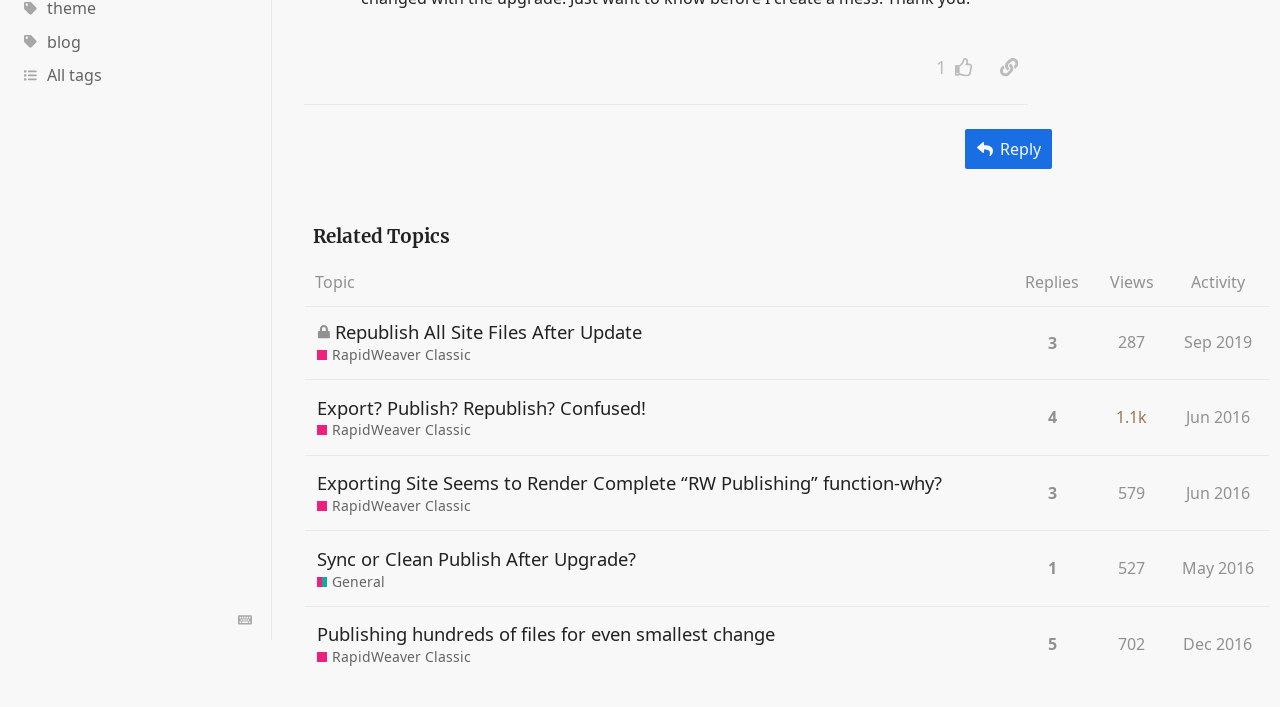Using the provided description: "Export? Publish? Republish? Confused!", find the bounding box coordinates of the corresponding UI element. The output should be four float numbers between 0 and 1, in the format [left, top, right, bottom].

[0.248, 0.537, 0.505, 0.615]